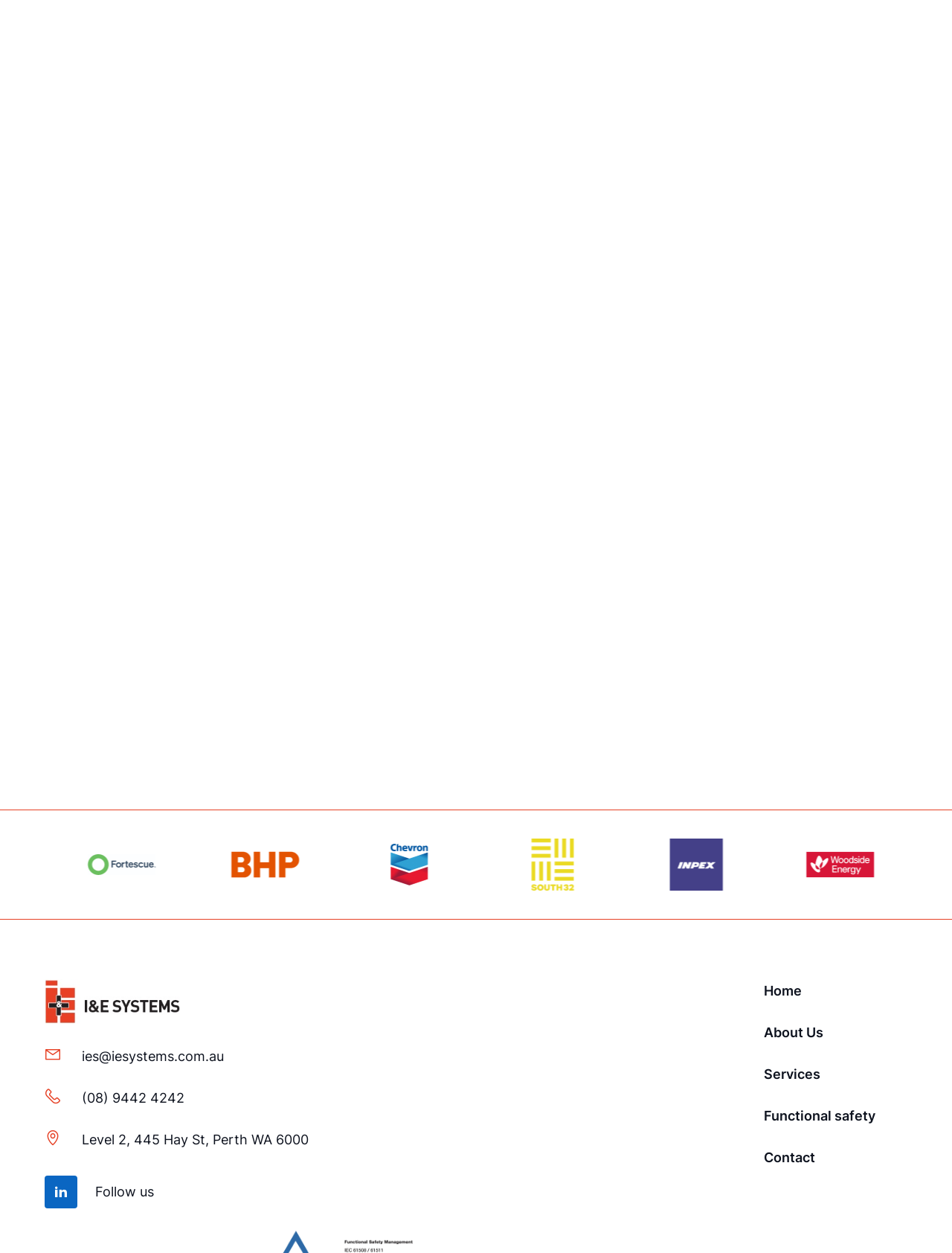Based on the image, please elaborate on the answer to the following question:
What is the phone number of I&E Systems?

The phone number of I&E Systems is obtained from the link element with the text '(08) 9442 4242'. This element is located at the bottom of the webpage, along with other contact information.